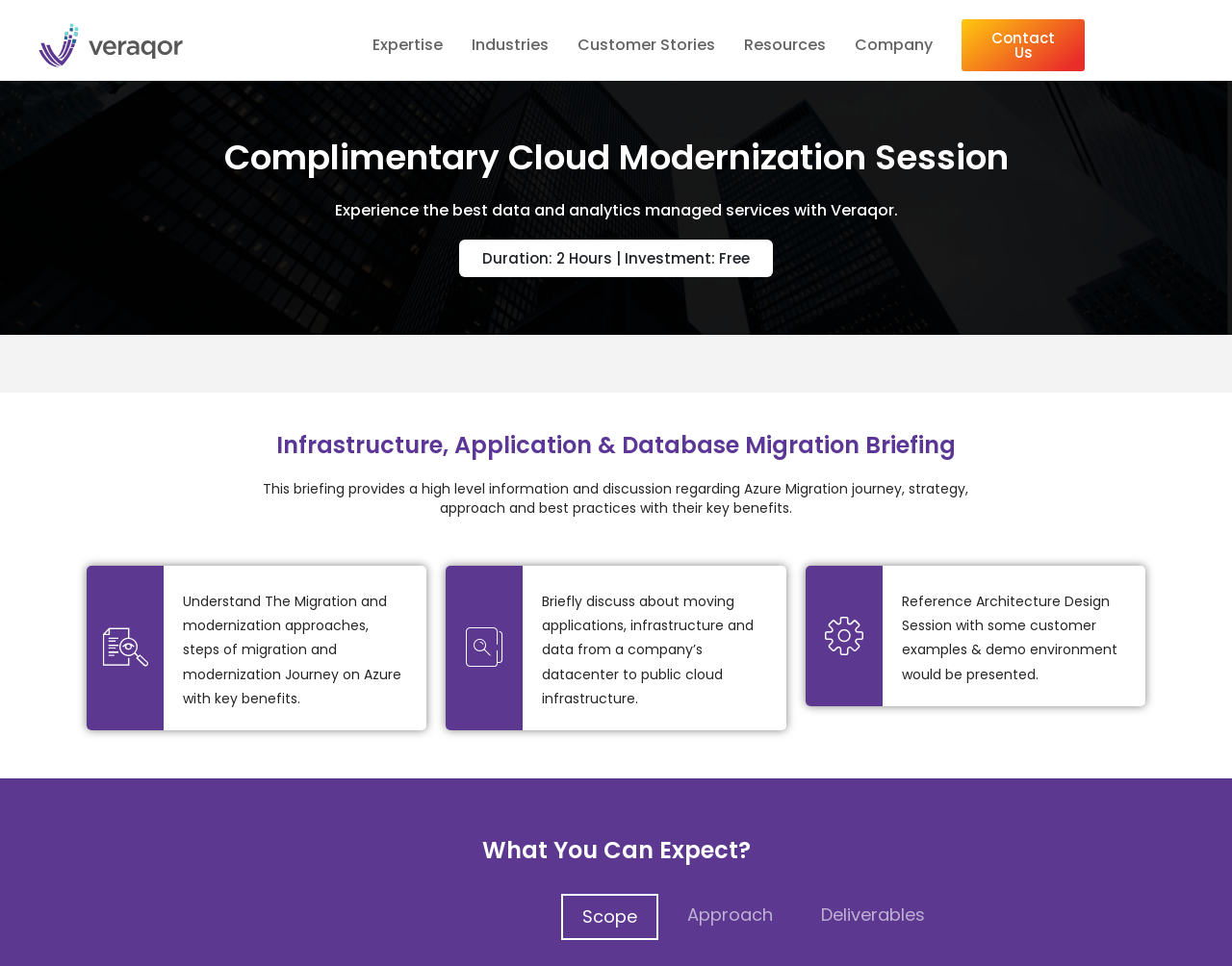Give a one-word or short phrase answer to the question: 
What is the investment required for the infrastructure migration briefing?

Free